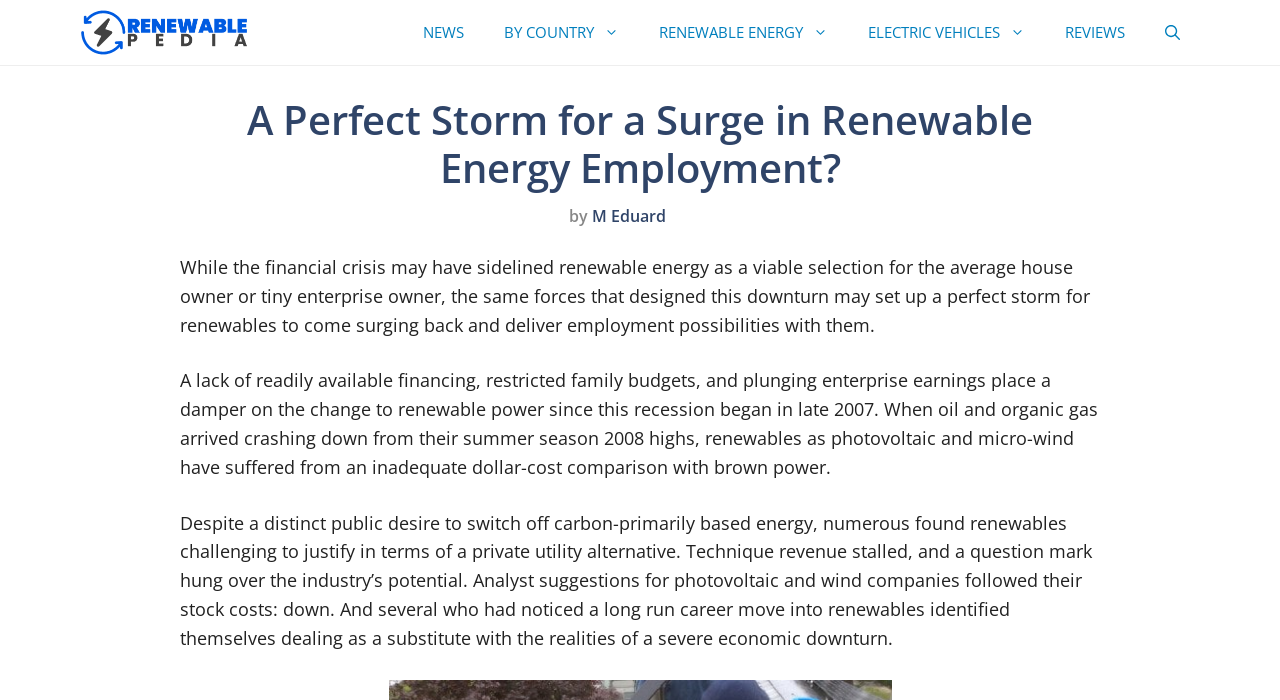Identify the text that serves as the heading for the webpage and generate it.

A Perfect Storm for a Surge in Renewable Energy Employment?